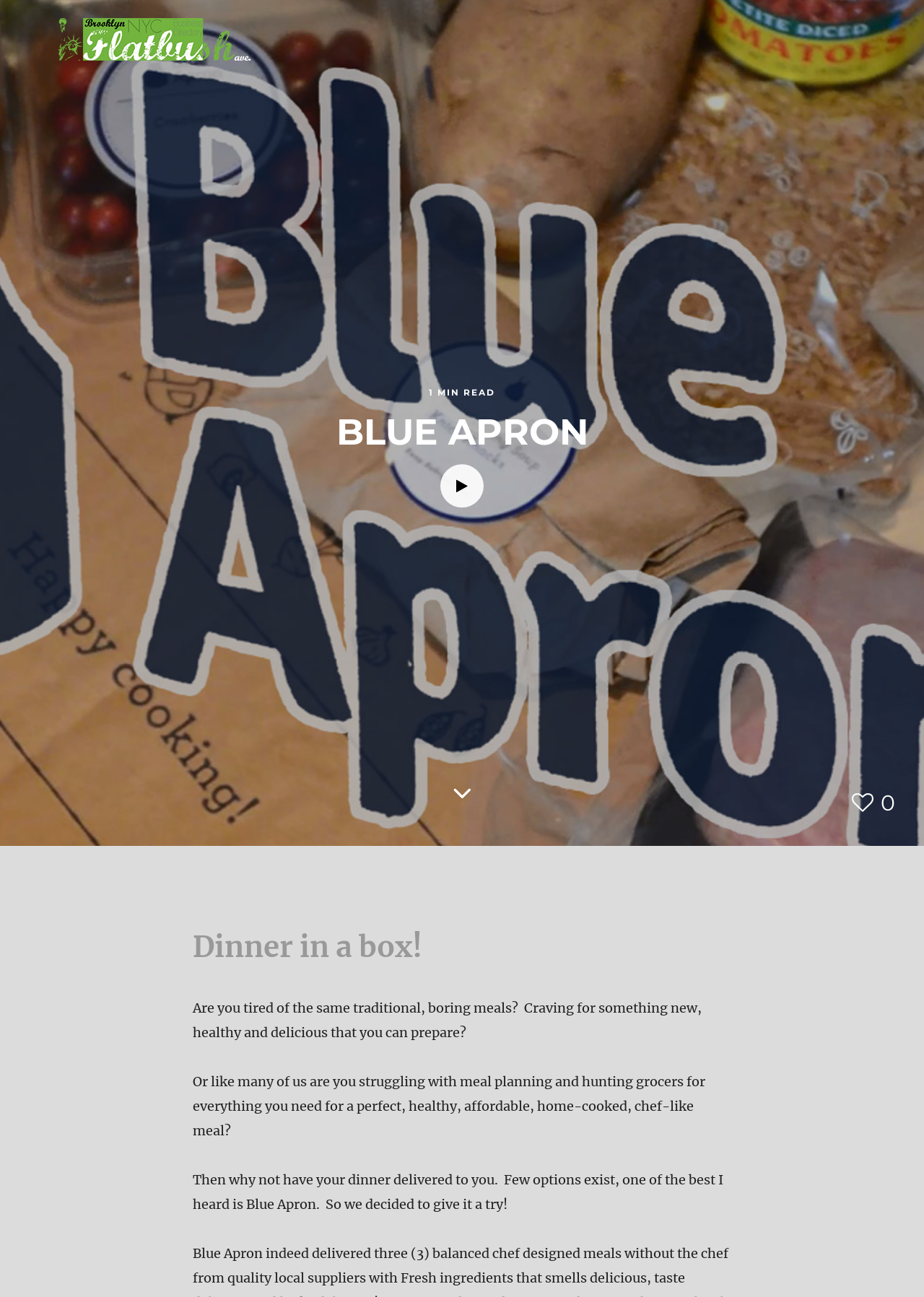Using floating point numbers between 0 and 1, provide the bounding box coordinates in the format (top-left x, top-left y, bottom-right x, bottom-right y). Locate the UI element described here: alt="BK FlatbushAve NYC"

[0.062, 0.015, 0.273, 0.027]